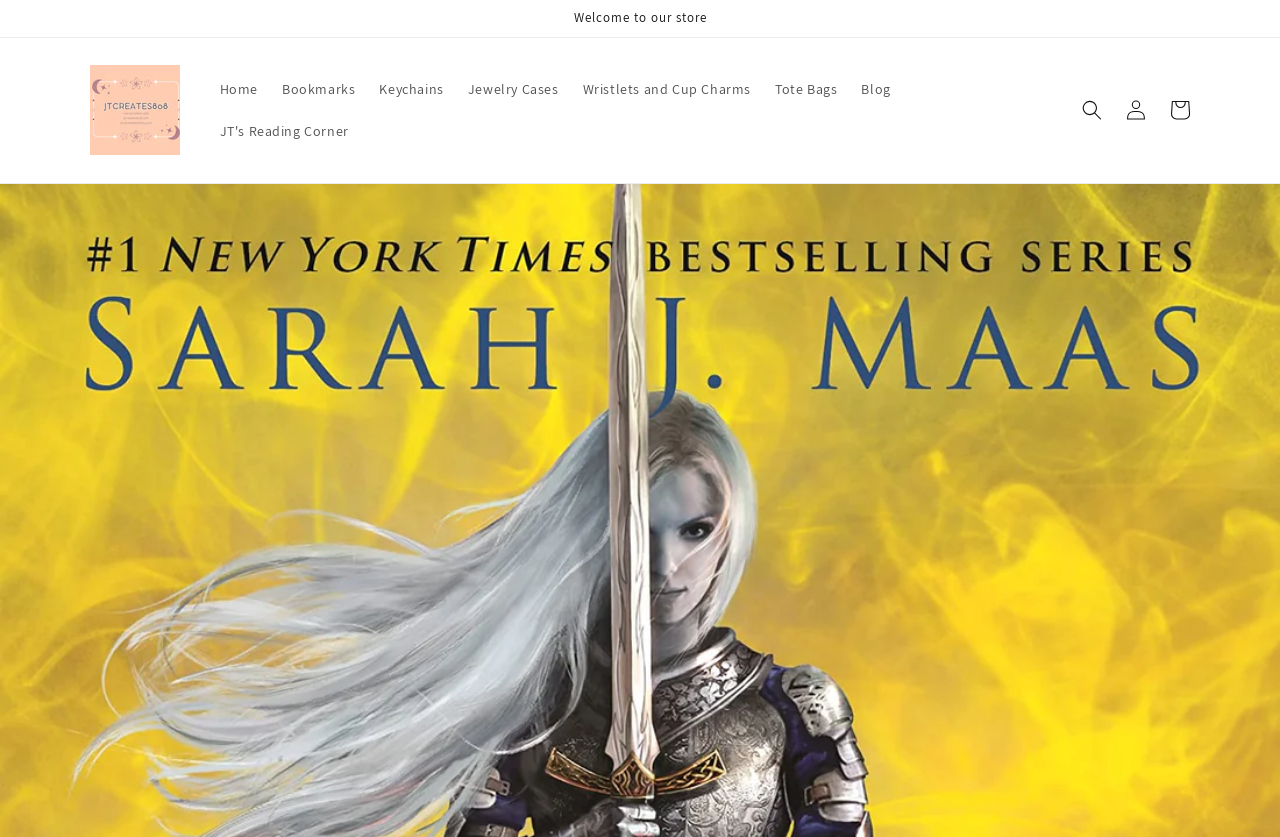Please identify the bounding box coordinates of the element's region that needs to be clicked to fulfill the following instruction: "go to JTcreates808's homepage". The bounding box coordinates should consist of four float numbers between 0 and 1, i.e., [left, top, right, bottom].

[0.064, 0.069, 0.146, 0.195]